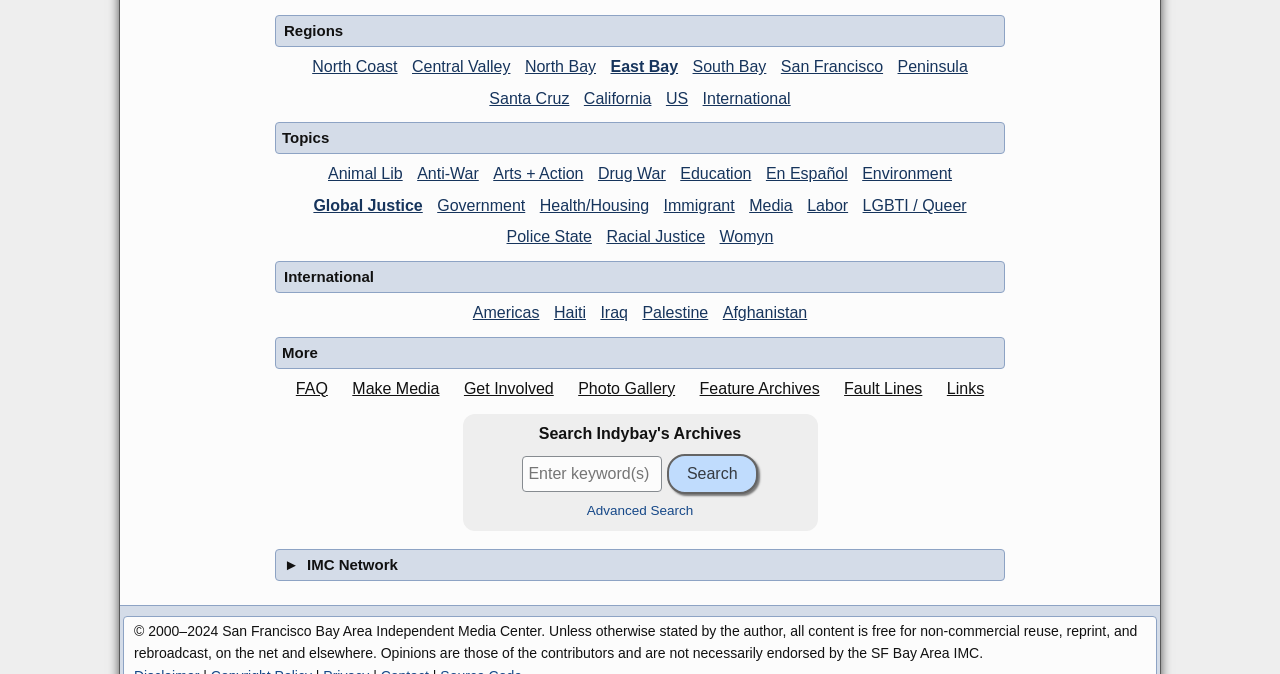Please provide a comprehensive response to the question based on the details in the image: How many links are under the 'International' category?

I counted the number of links under the 'International' category, which are 'Americas', 'Haiti', 'Iraq', 'Palestine', and 'Afghanistan'.